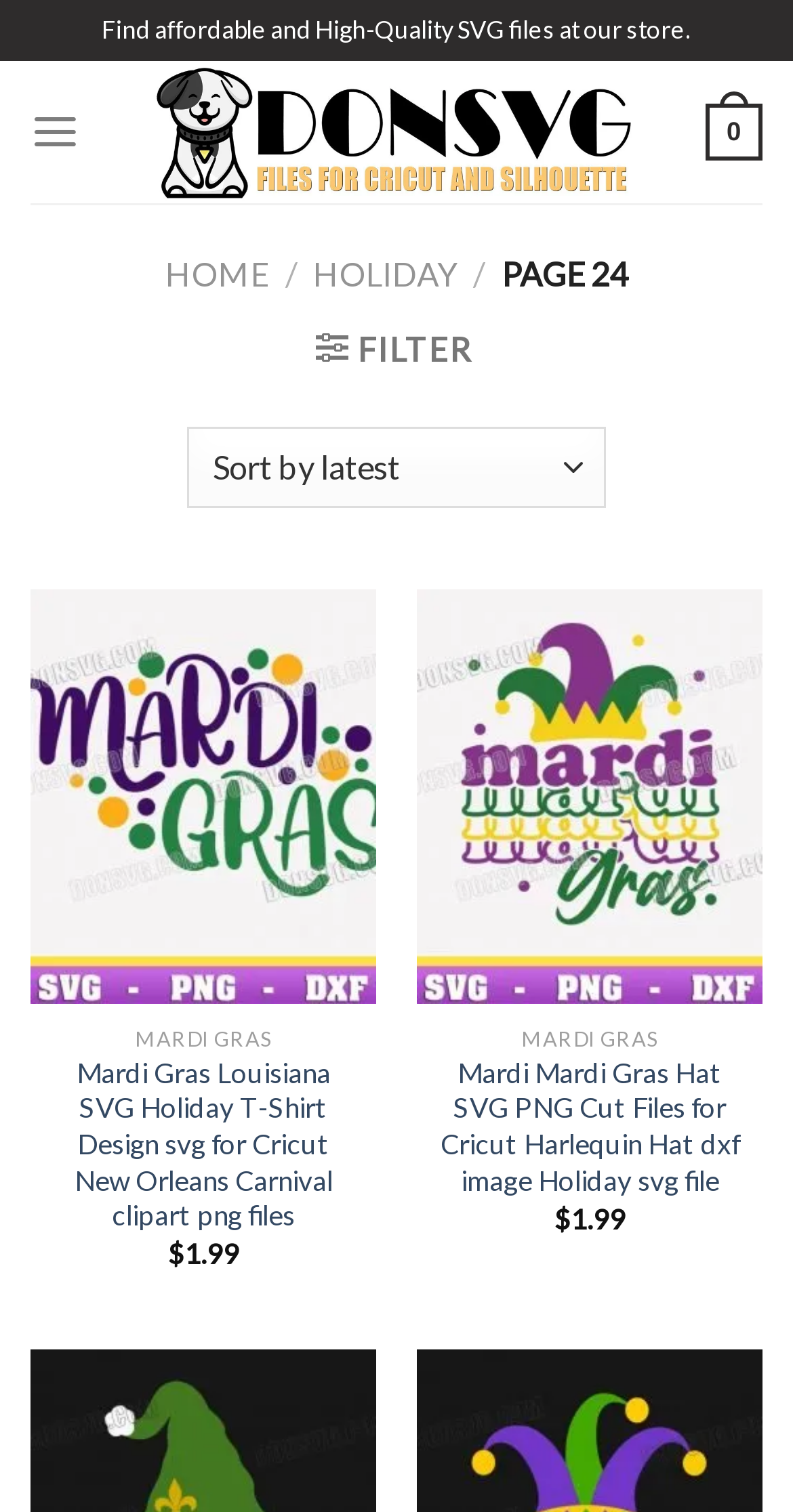What is the category of the holiday SVG files on this page?
Refer to the image and provide a one-word or short phrase answer.

Mardi Gras